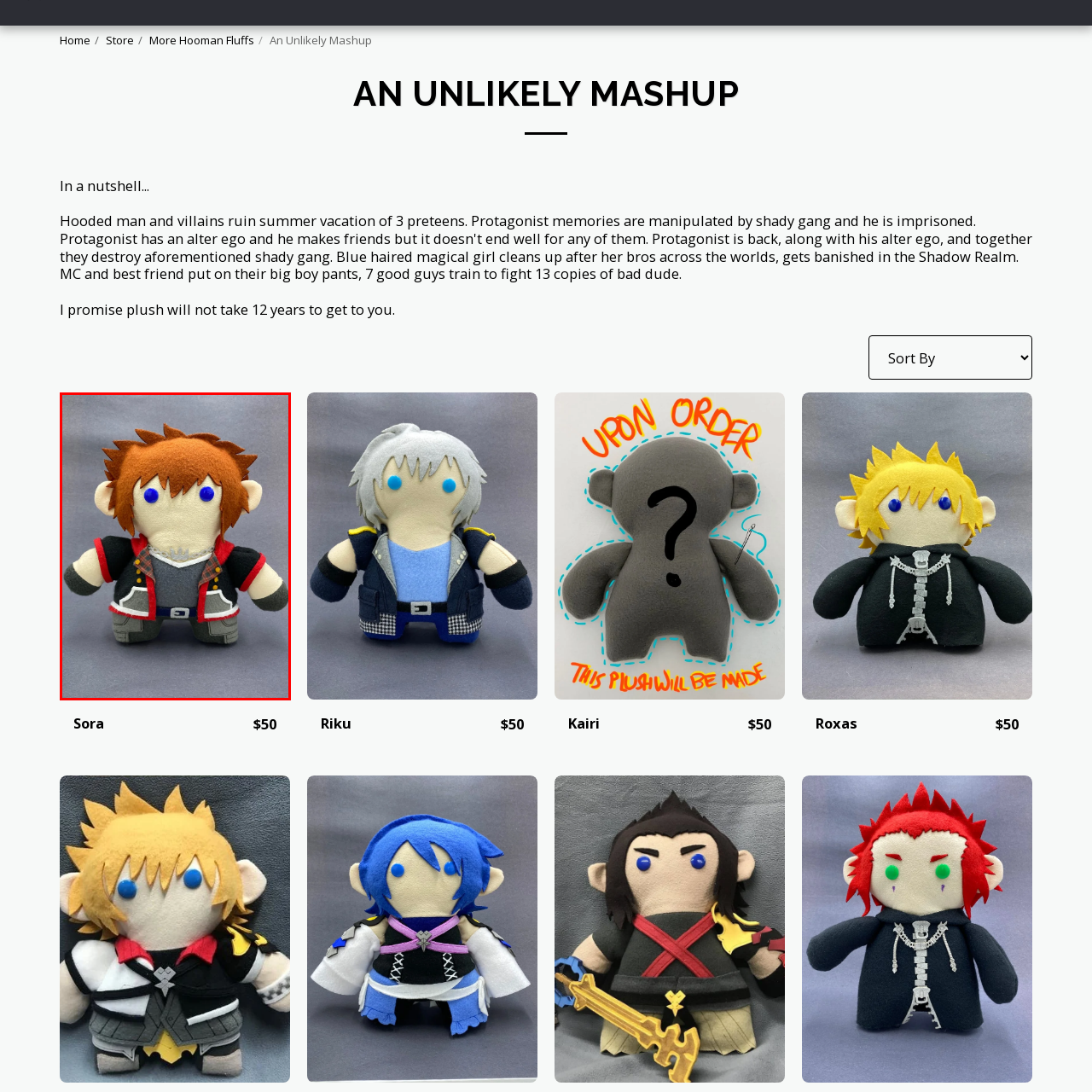Inspect the area enclosed by the red box and reply to the question using only one word or a short phrase: 
What is the dominant color of the character's outfit?

Black